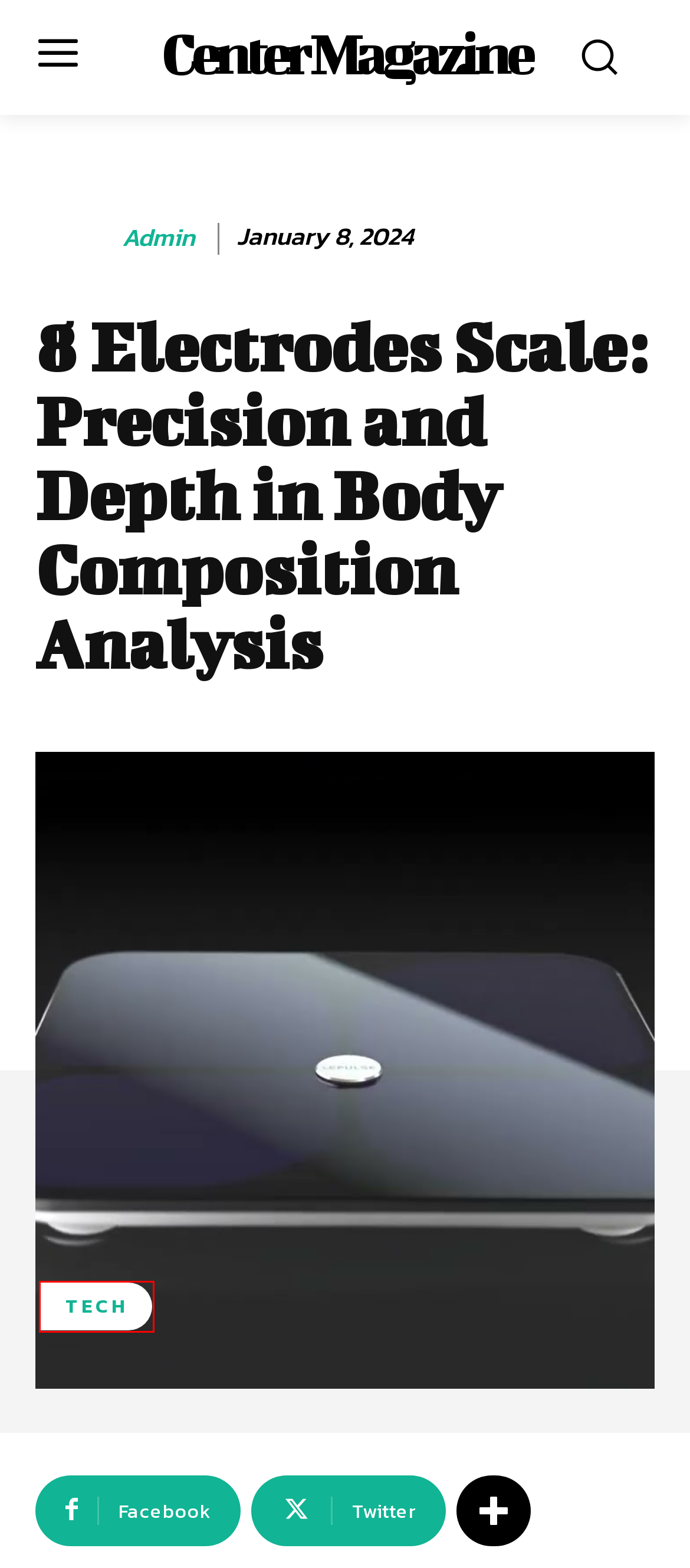You are given a screenshot of a webpage with a red rectangle bounding box around an element. Choose the best webpage description that matches the page after clicking the element in the bounding box. Here are the candidates:
A. Make-up - entrepreneursprohub
B. Home - entrepreneursprohub
C. Tech - entrepreneursprohub
D. Food - entrepreneursprohub
E. admin - entrepreneursprohub
F. Enhancing Your Workout: How Fitness Can Boost Your Fitness Routine - entrepreneursprohub
G. Celebrity - entrepreneursprohub
H. Crypto - entrepreneursprohub

C